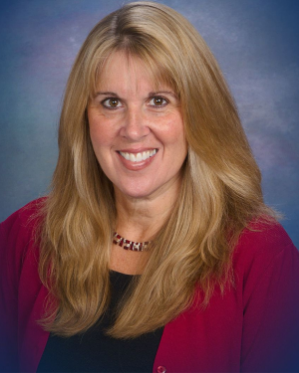Present an elaborate depiction of the scene captured in the image.

The image features a professional headshot of Sue Cook Christakos. She is smiling warmly and has long, straight blonde hair. Sue is dressed in a black top accentuated by a striking red cardigan, which adds a vibrant touch to her appearance. The background is a soft gradient, transitioning from blue to a lighter hue, providing a serene and professional atmosphere. This portrait is likely part of a team or faculty page, highlighting her role and character in a welcoming manner.